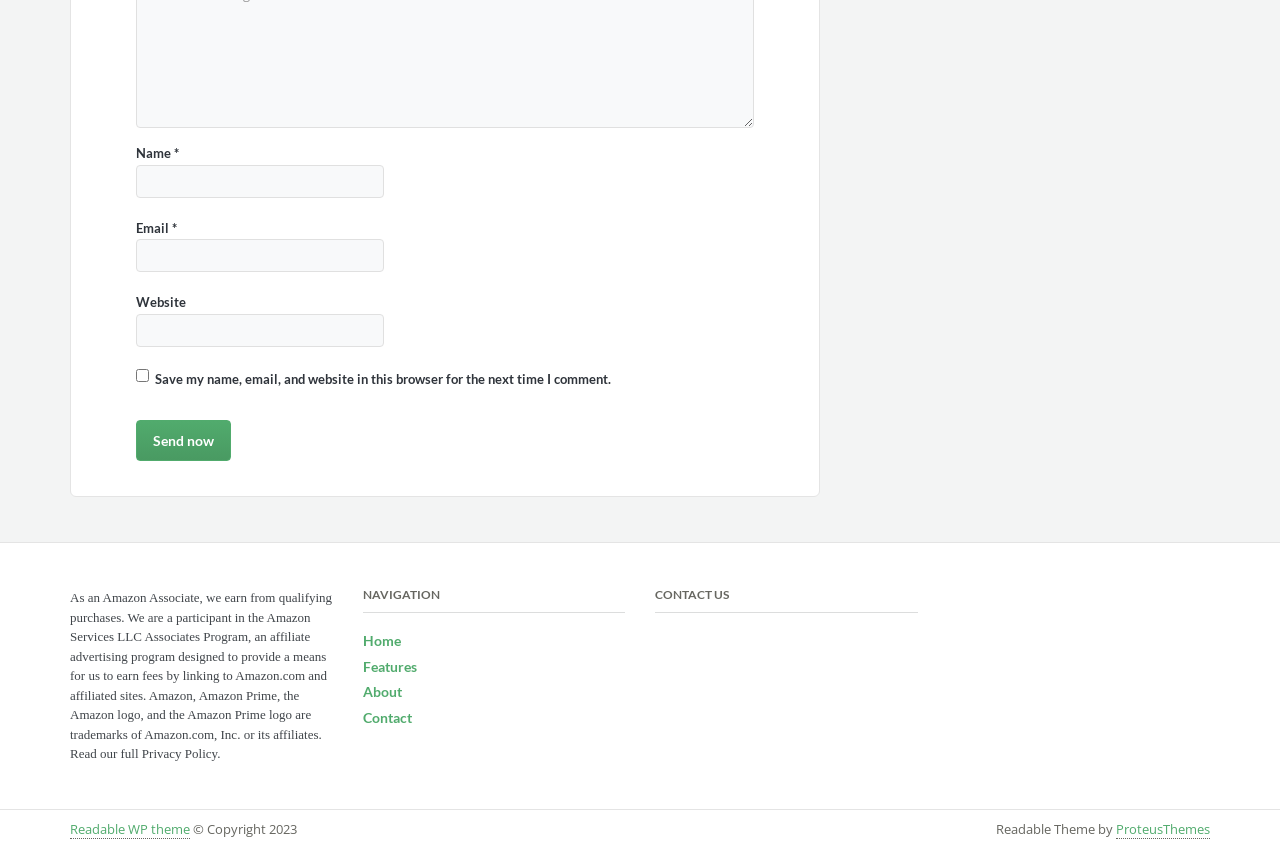Consider the image and give a detailed and elaborate answer to the question: 
What is the affiliate program mentioned on the page?

The text at the bottom of the page mentions 'We are a participant in the Amazon Services LLC Associates Program, an affiliate advertising program designed to provide a means for us to earn fees by linking to Amazon.com and affiliated sites.' This indicates that the affiliate program mentioned on the page is the Amazon Services LLC Associates Program.